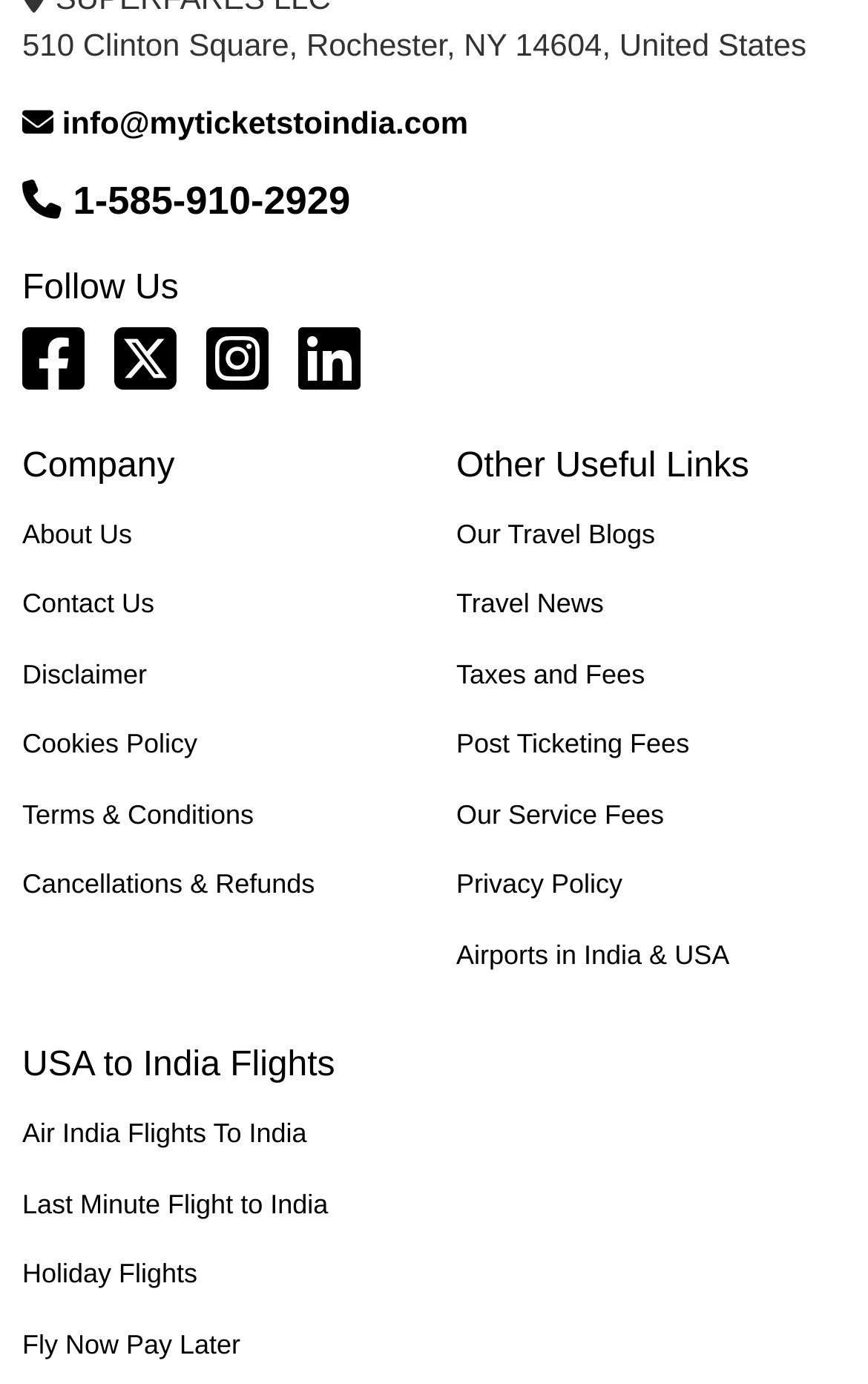Please look at the image and answer the question with a detailed explanation: What is the last link under 'Other Useful Links'?

Under the 'Other Useful Links' section, the last link is 'Airports in India & USA', which can be found at the bottom of the section.